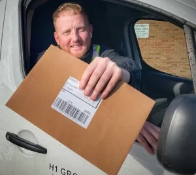What is the color of the delivery van?
Provide an in-depth and detailed explanation in response to the question.

The image showcases a cheerful courier, who appears to be in a white delivery van, interacting with someone outside.